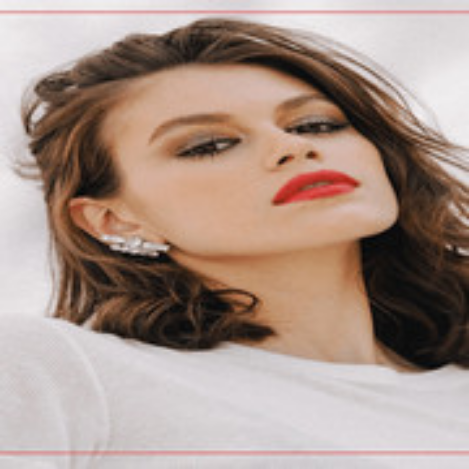Paint a vivid picture with your words by describing the image in detail.

The image features a striking portrait of a woman with long, wavy hair styled elegantly. She exudes a confident charm, enhanced by her bold red lipstick and captivating eye makeup that highlights her features. Dressed in a simple white top, her look is elevated by stylish earrings that add a touch of sophistication. The background is softly blurred, keeping the focus on her expressive gaze and alluring presence. This image aligns with the themes of beauty and cosmetics, reflecting current trends in skincare and makeup artistry.